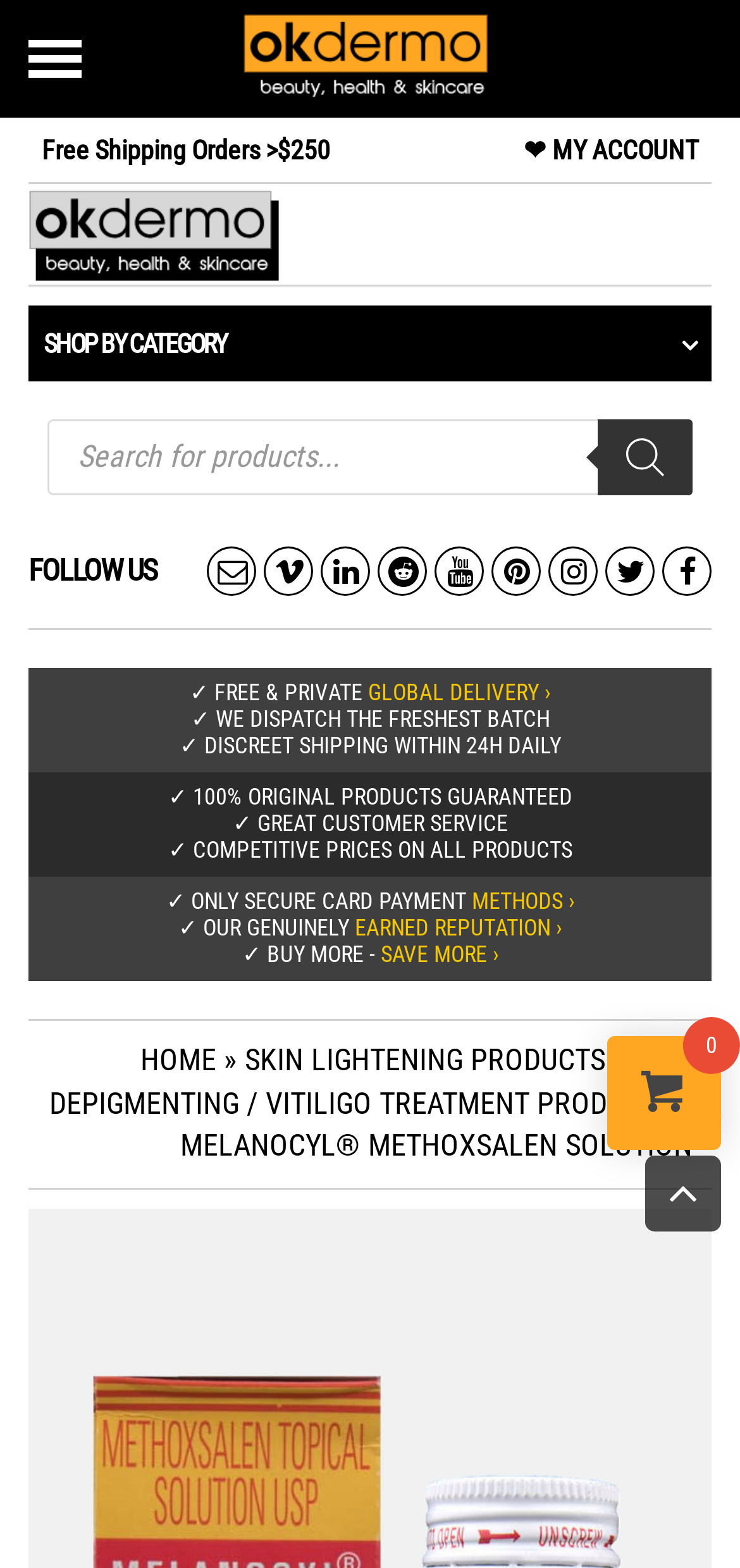What is the brand name of the skin care product?
Look at the screenshot and give a one-word or phrase answer.

OKDERMO